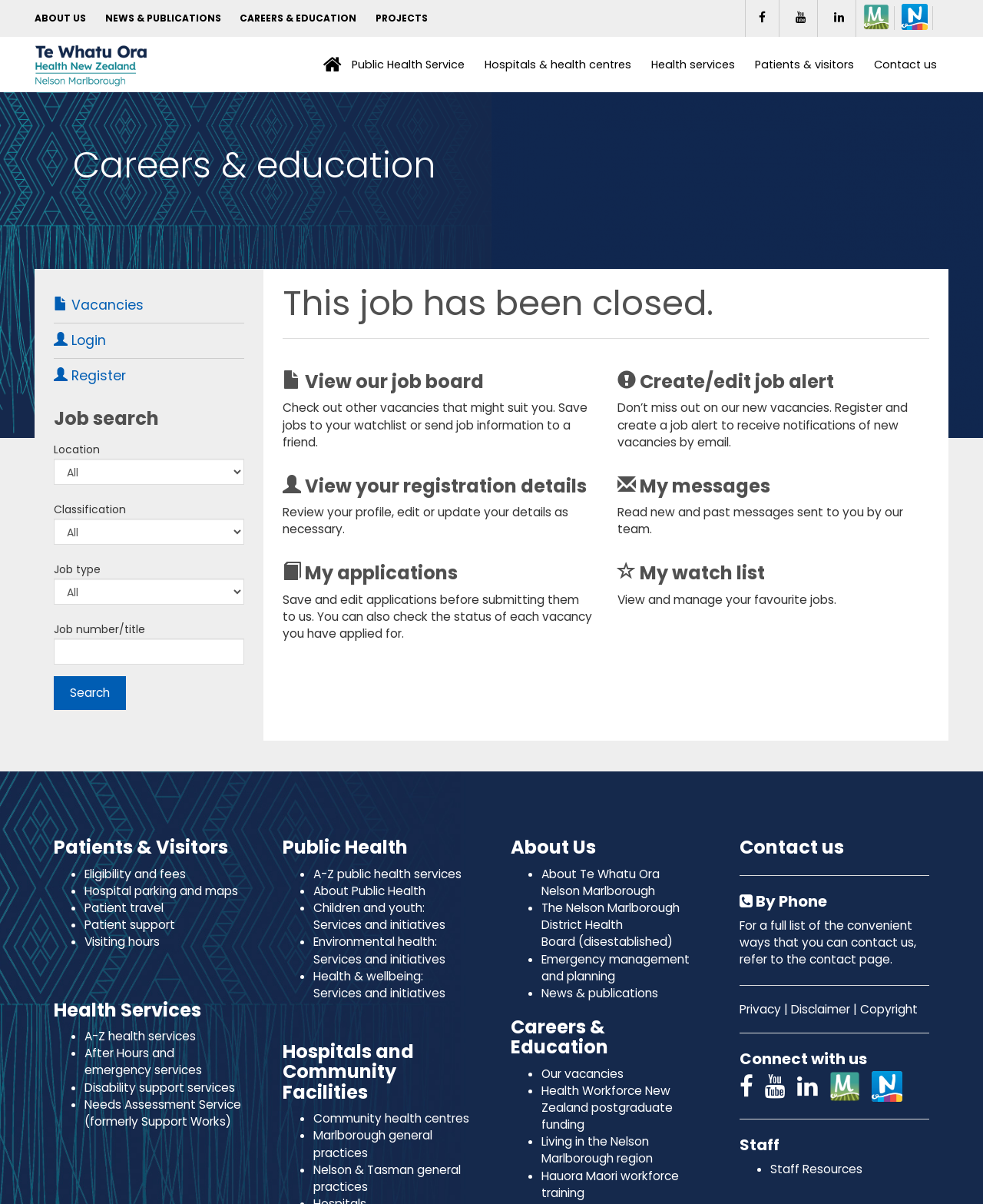What health services are provided by this organization?
Use the screenshot to answer the question with a single word or phrase.

A-Z health services